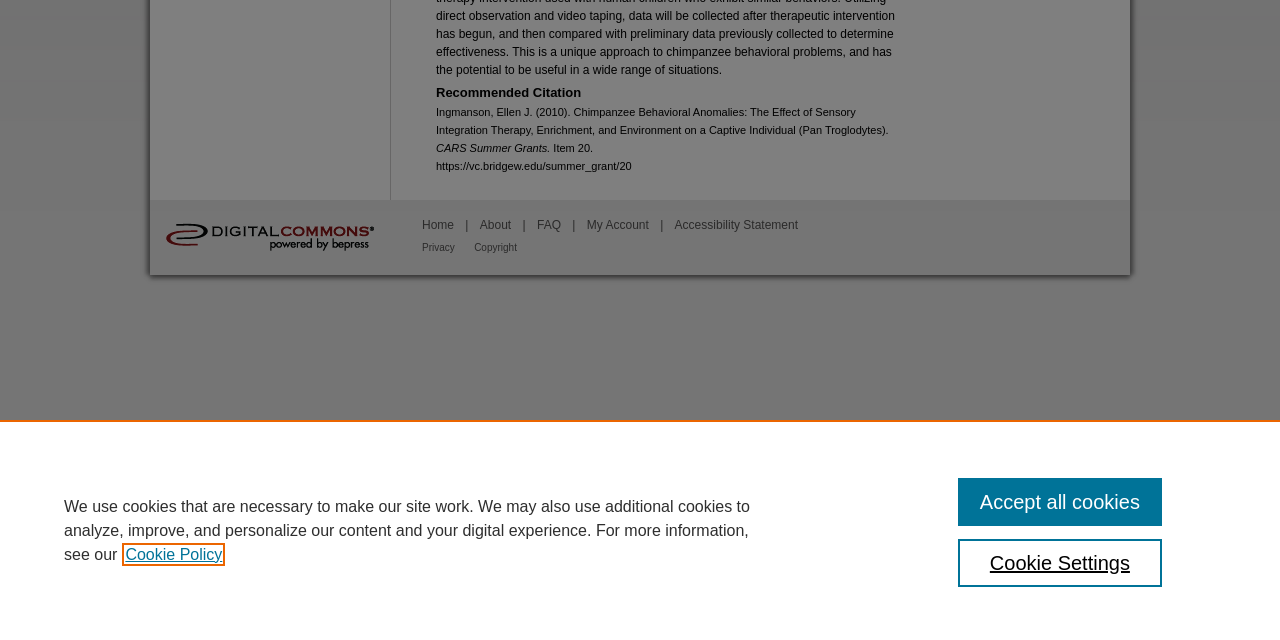Identify the bounding box coordinates for the UI element described as: "Proudly powered by WordPress.". The coordinates should be provided as four floats between 0 and 1: [left, top, right, bottom].

None